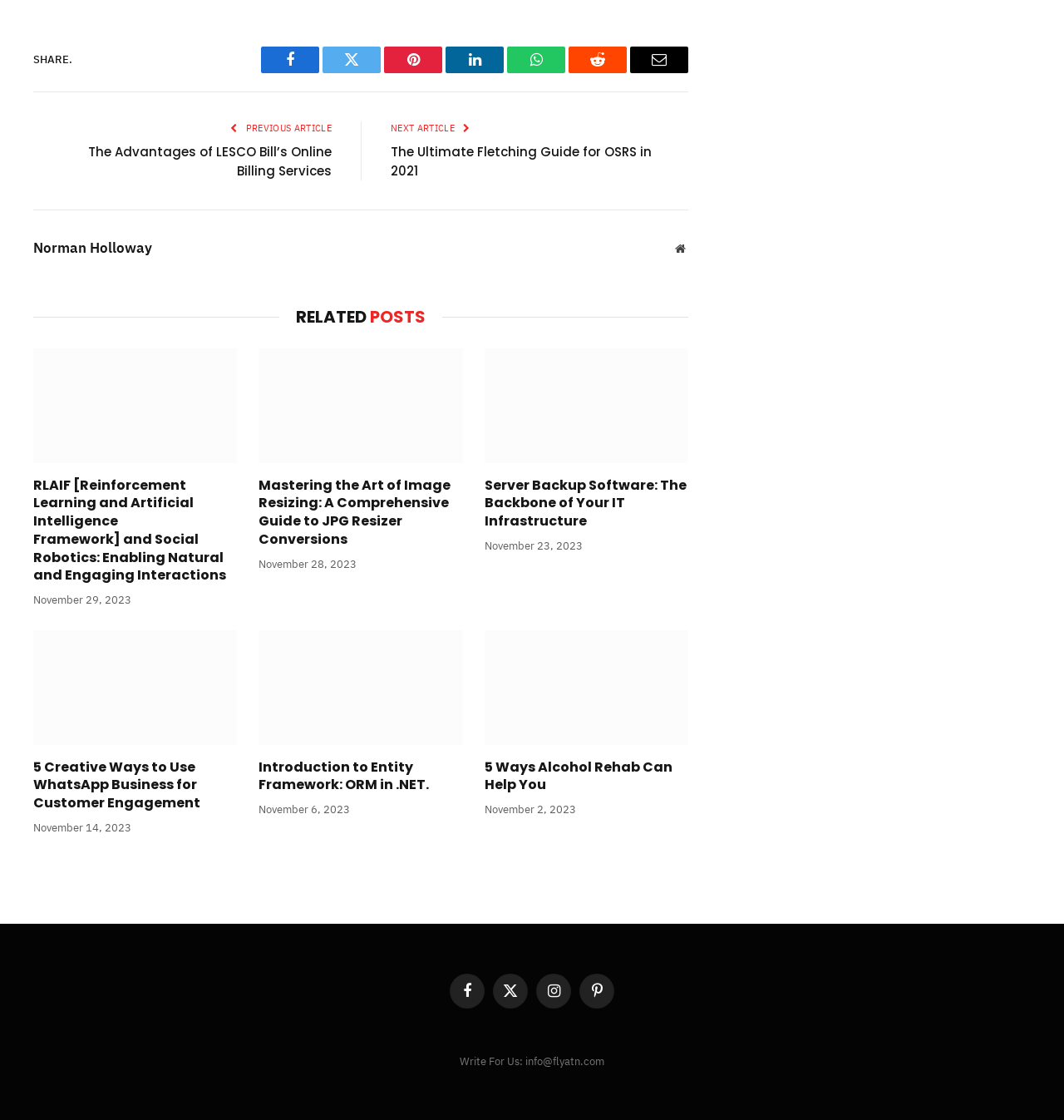Determine the bounding box coordinates for the clickable element required to fulfill the instruction: "Visit the website of Norman Holloway". Provide the coordinates as four float numbers between 0 and 1, i.e., [left, top, right, bottom].

[0.031, 0.214, 0.143, 0.229]